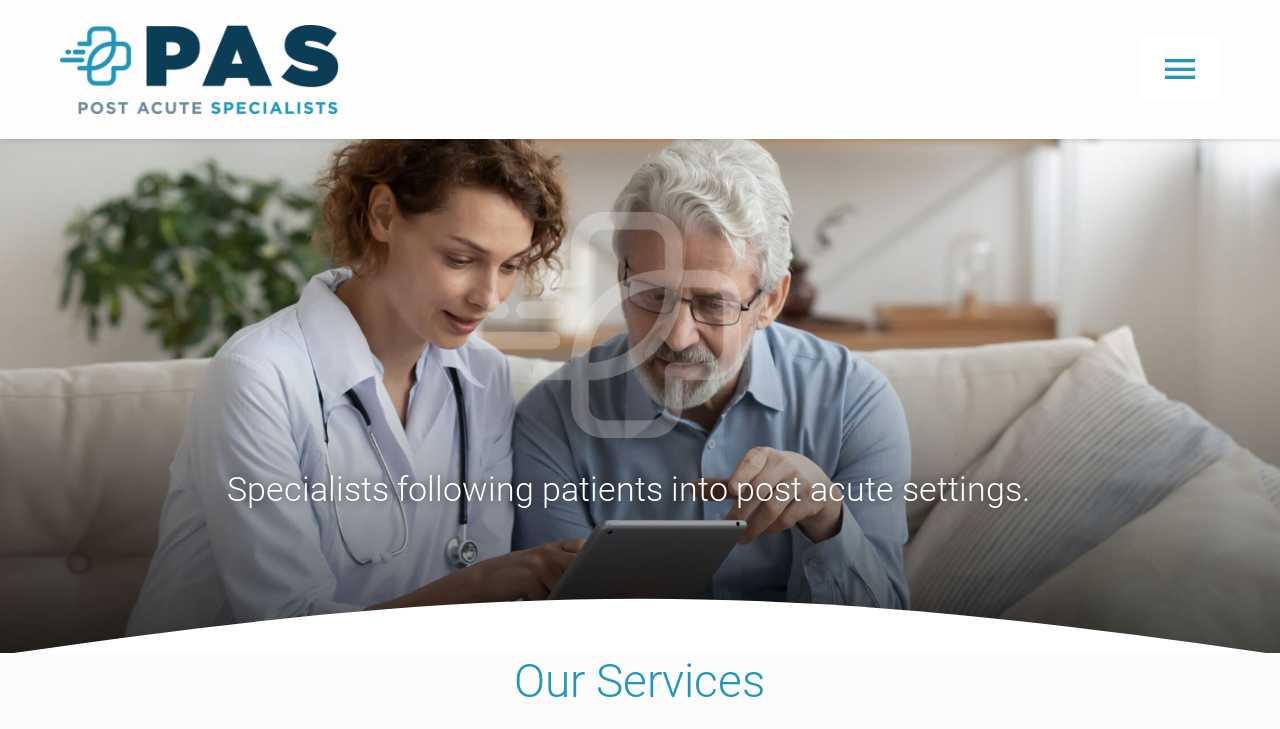Provide an in-depth caption for the contents of the webpage.

The webpage is about Post Acute Specialists, a healthcare service provider. At the top left corner, there is a logo of Post Acute Specialists, accompanied by a link to the homepage. Next to the logo, there is a navigation menu with a toggle button, which expands to reveal a list of menu items, including HOME, ABOUT, SERVICES, PROVIDERS, INSURANCE, CONTACT, and JOIN TODAY.

Below the navigation menu, there is a prominent heading that reads "Specialists following patients into post acute settings." This heading is centered on the page, indicating the main topic of the webpage.

Further down, there is a section with the heading "Our Services", which is also centered on the page. This section likely provides more information about the services offered by Post Acute Specialists.

There are two images on the page, one located above the "Our Services" heading and another at the bottom of the page. The images are not explicitly described, but they may be related to the services or healthcare in general.

Overall, the webpage appears to be a service page for Post Acute Specialists, providing an overview of their services and expertise in post-acute healthcare settings.